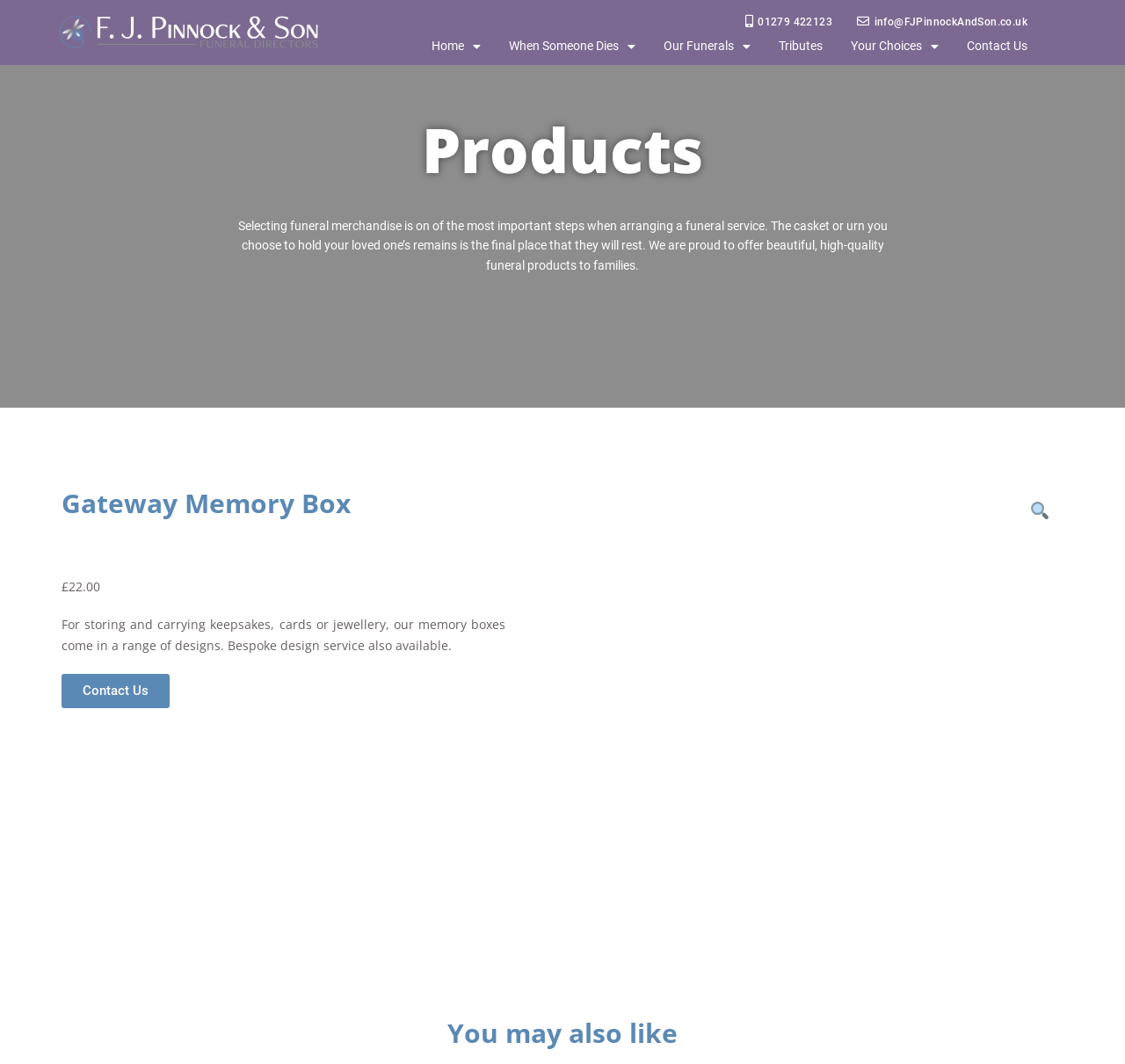What is the name of the company?
Could you please answer the question thoroughly and with as much detail as possible?

I found the name of the company by looking at the title of the webpage, which says 'Gateway Memory Box – FJ Pinnock and Son'.